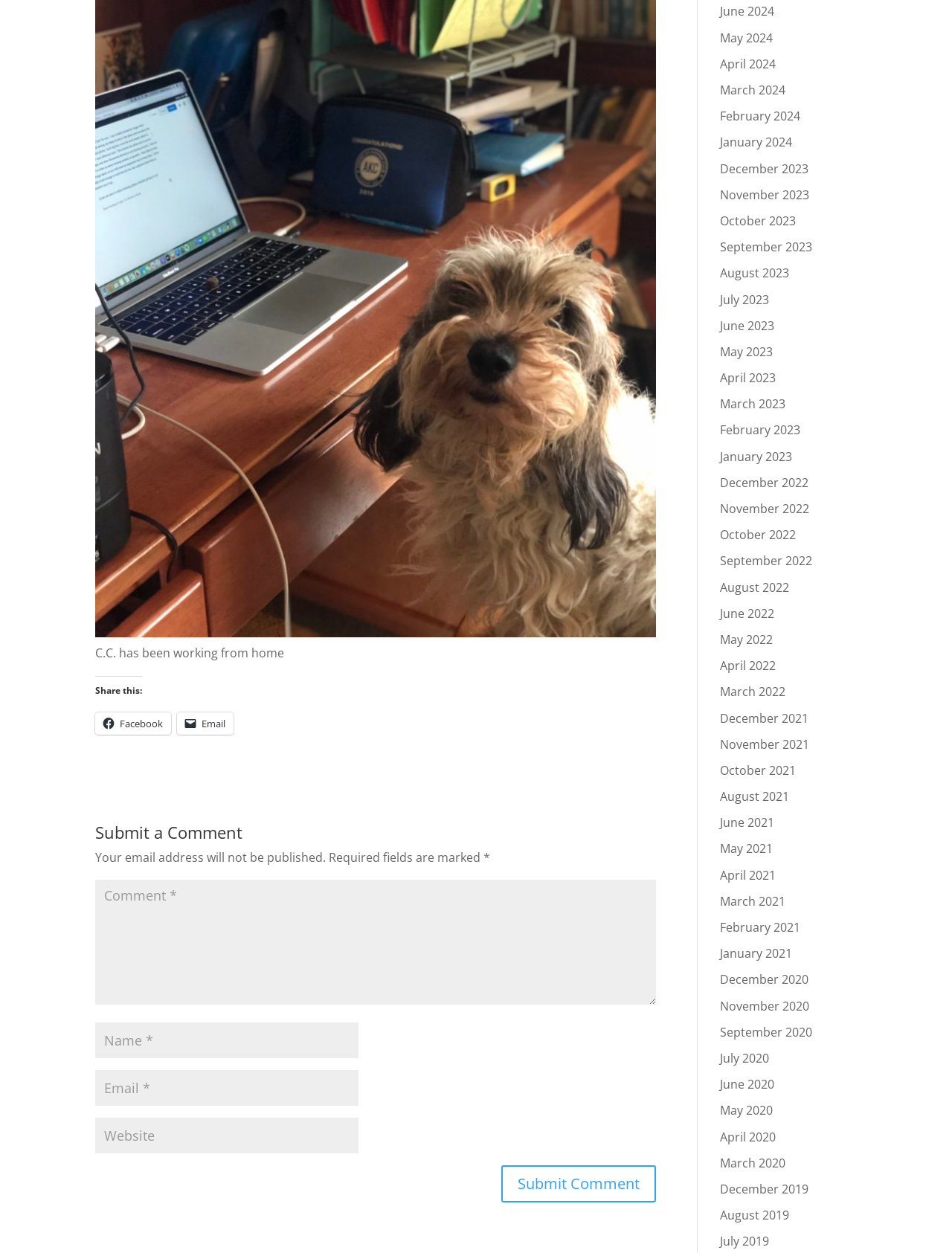Locate the bounding box coordinates of the area where you should click to accomplish the instruction: "Share on Facebook".

[0.1, 0.569, 0.18, 0.586]